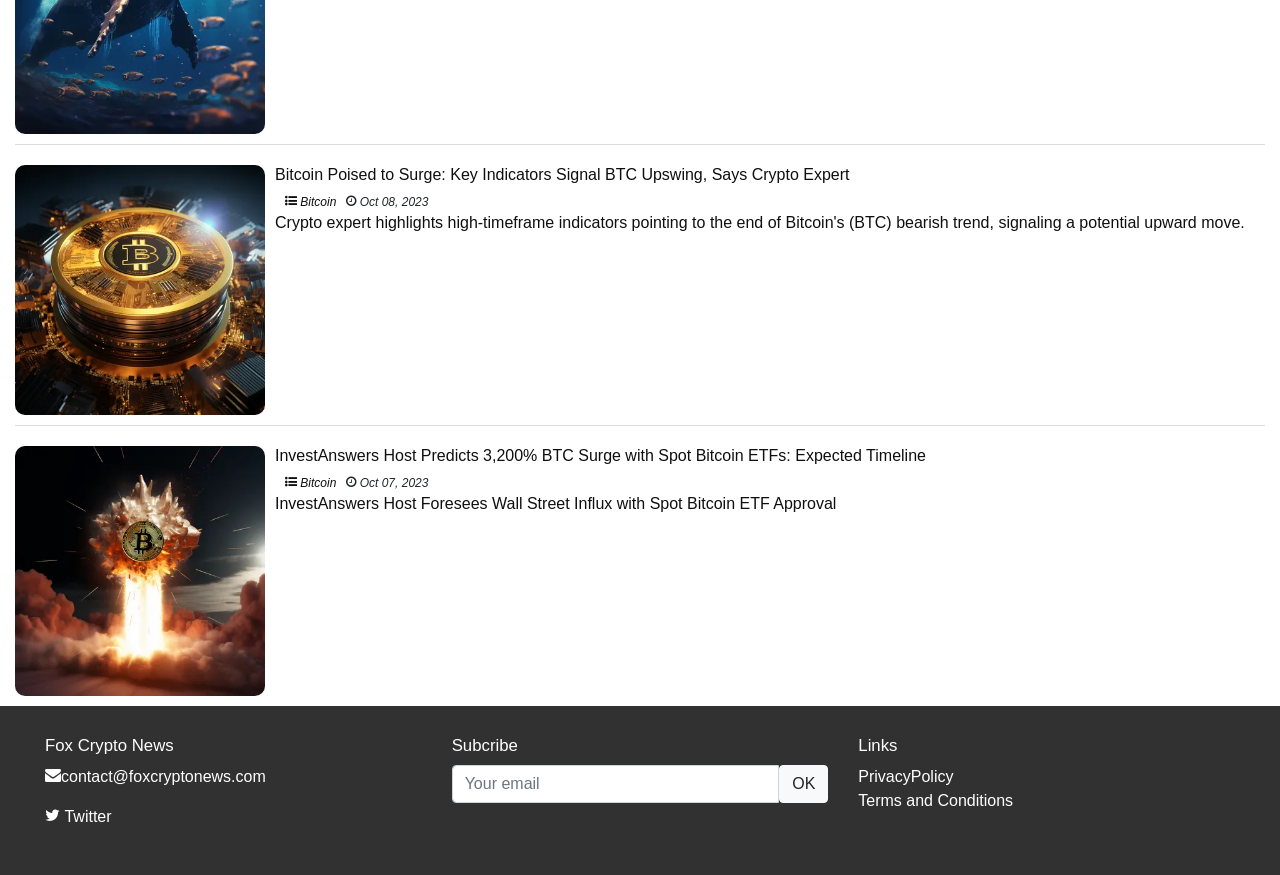Please give a short response to the question using one word or a phrase:
What is the purpose of the textbox?

To subscribe